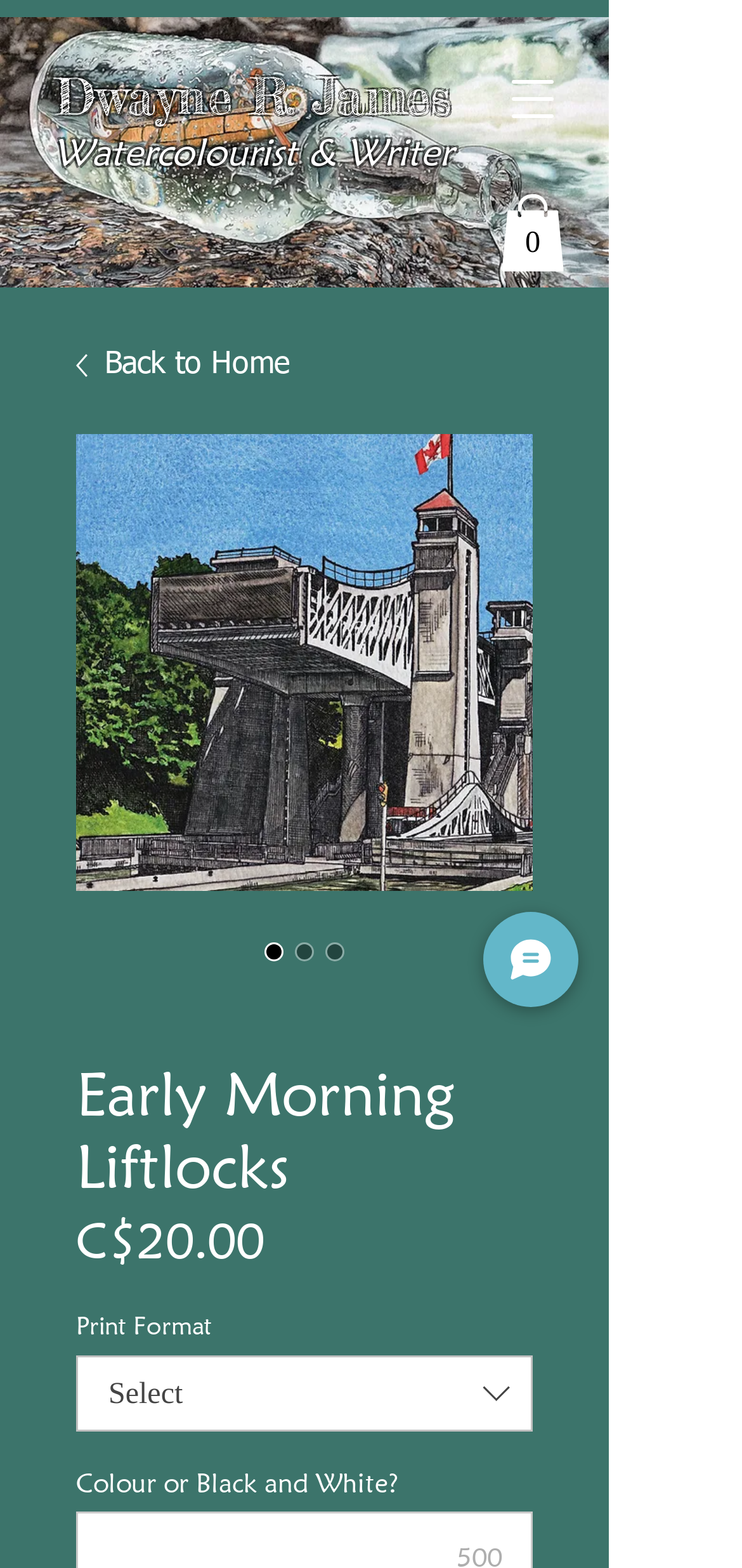Elaborate on the different components and information displayed on the webpage.

The webpage appears to be an online art store or a personal artist's website, showcasing a specific artwork titled "Early Morning Liftlocks". 

At the top-left corner, there is a large image of the artwork "Voyageur Spritsby Dwayne James" without any text. Below this image, there is a link to the artist's name, "Dwayne R. James". 

On the top-right corner, there is a link to a cart with 0 items, accompanied by an SVG icon. Next to it, there is a button to open a navigation menu. 

When the navigation menu is opened, it displays a link to go back to the home page, accompanied by a small image. Below this, there is a large image of the "Early Morning Liftlocks" artwork. 

The webpage also features a section with three radio buttons, all labeled "Early Morning Liftlocks", with one of them being selected by default. 

Below the radio buttons, there is a heading with the title "Early Morning Liftlocks", followed by the price of the artwork, "C$20.00". 

The webpage also includes a section to select the print format, with a combobox and a dropdown menu. There is an image next to the combobox. 

Additionally, there is a section asking "Colour or Black and White?" with no apparent options or inputs. 

At the bottom-right corner, there is a button to initiate a chat, accompanied by a small image.